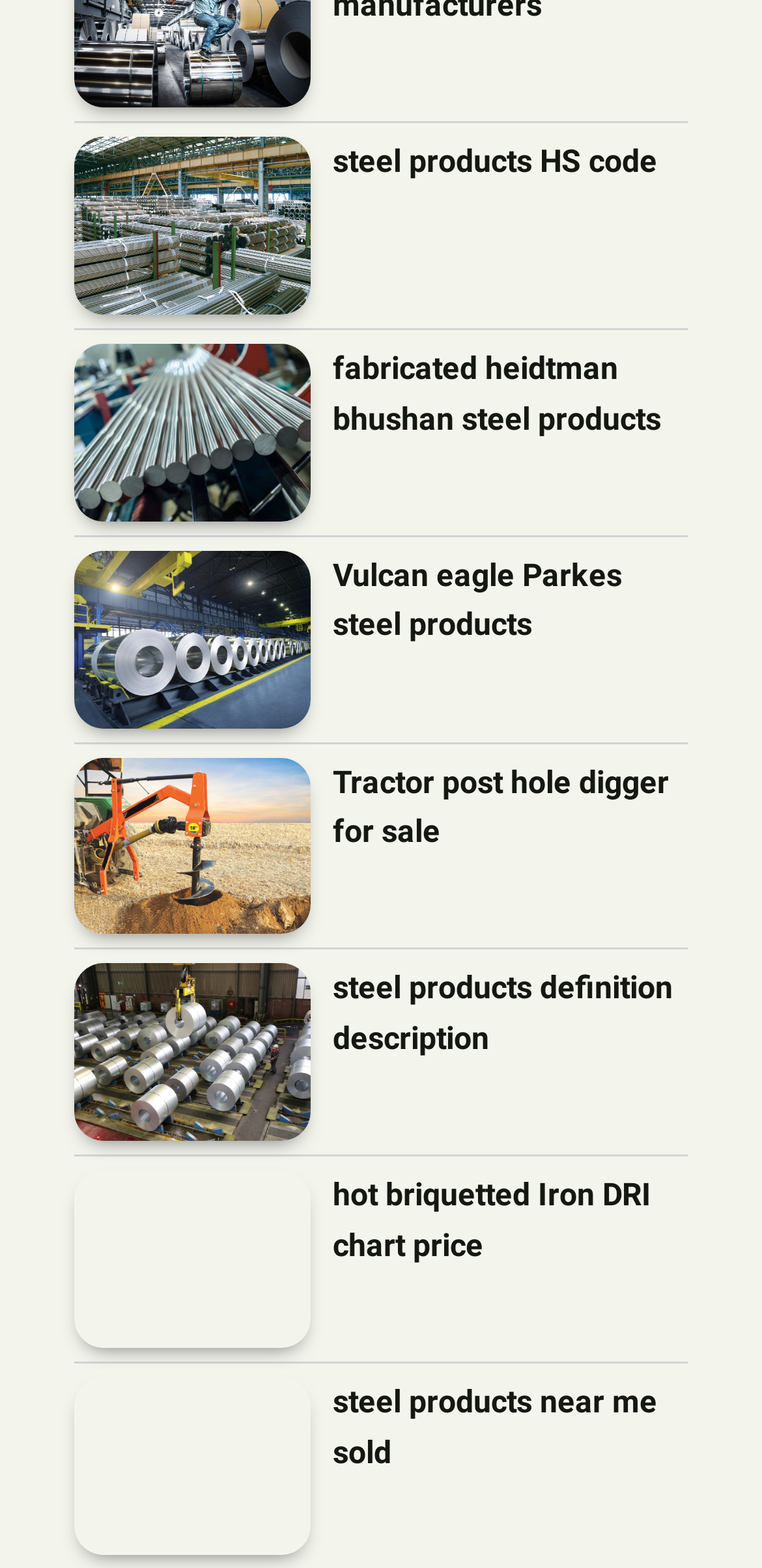What is the purpose of the link 'Tractor post hole digger for sale'?
Using the image as a reference, give a one-word or short phrase answer.

To provide information about the product